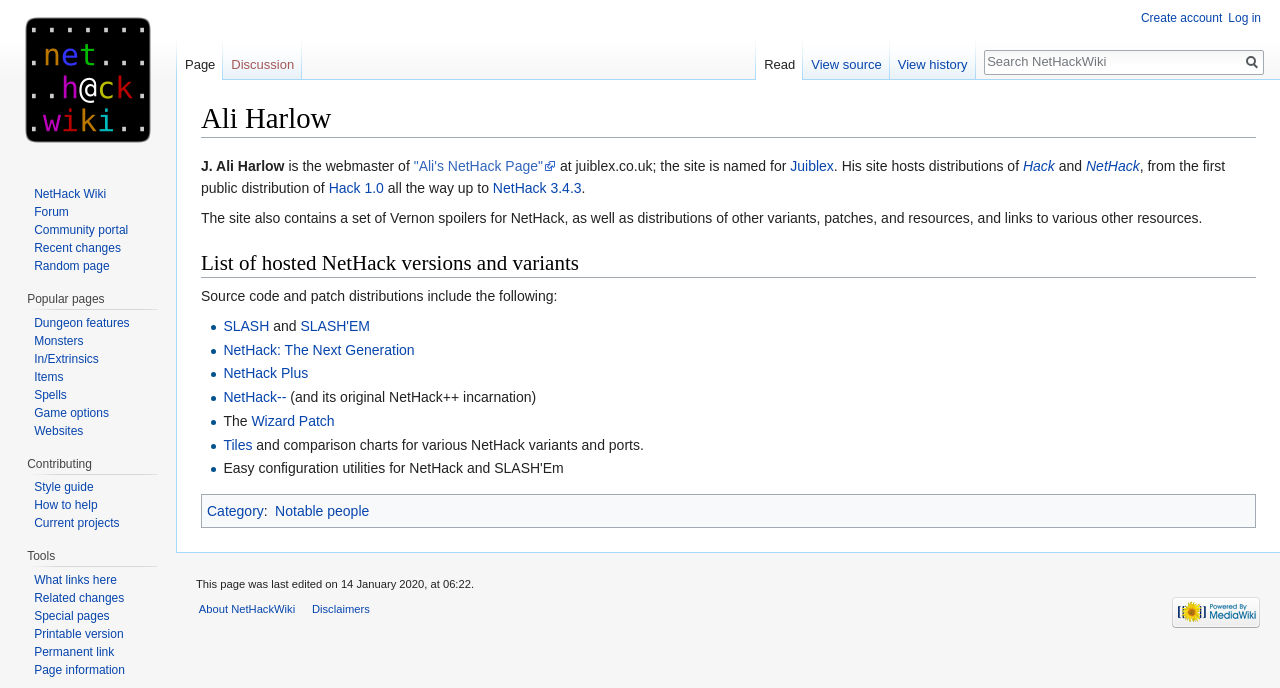Please determine the bounding box coordinates for the element that should be clicked to follow these instructions: "Log in".

[0.957, 0.012, 0.988, 0.041]